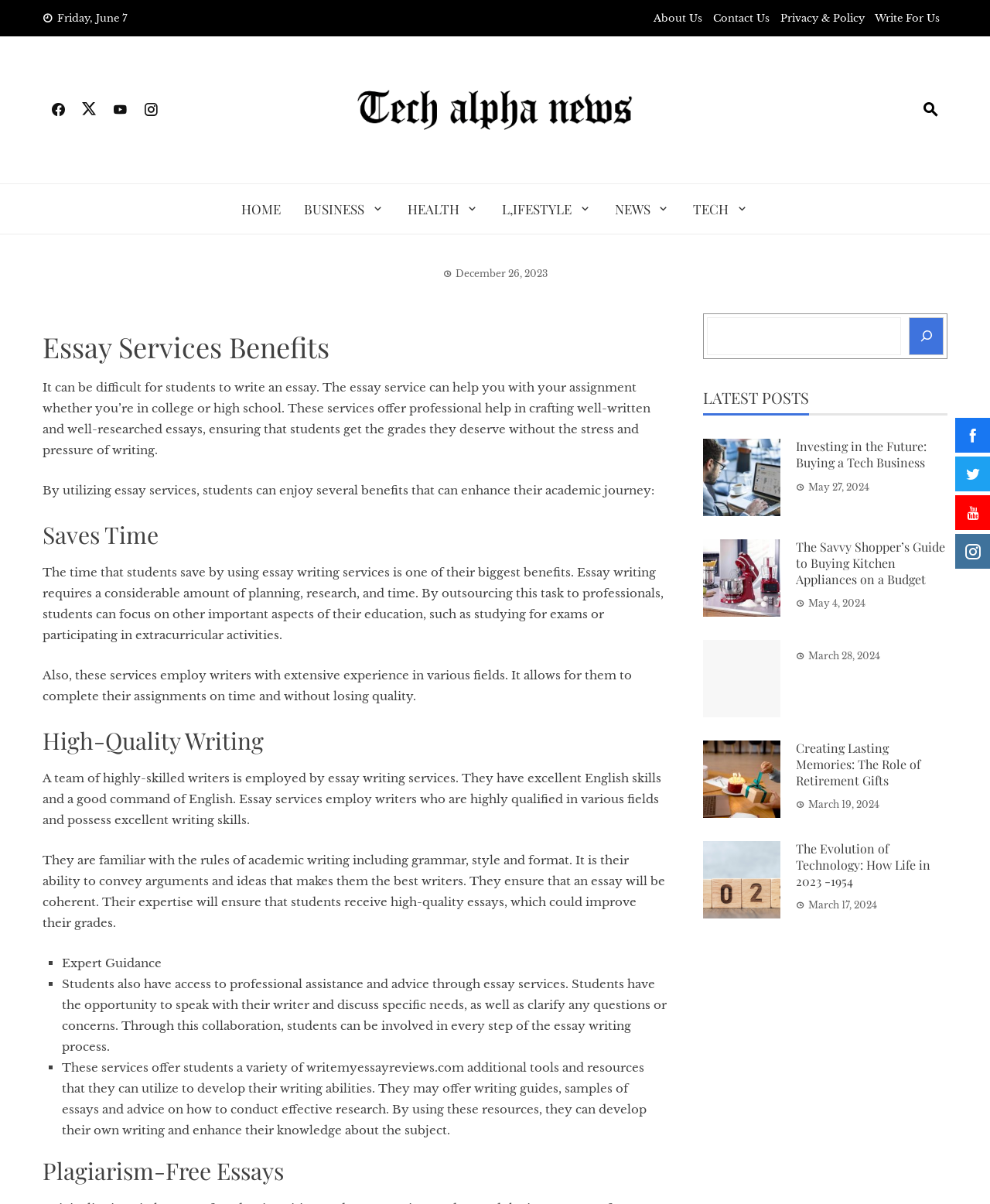What type of writers do essay services employ?
Please provide a comprehensive and detailed answer to the question.

I found the type of writers employed by essay services by reading the text under the 'High-Quality Writing' heading, and it says that they employ a team of highly-skilled writers.